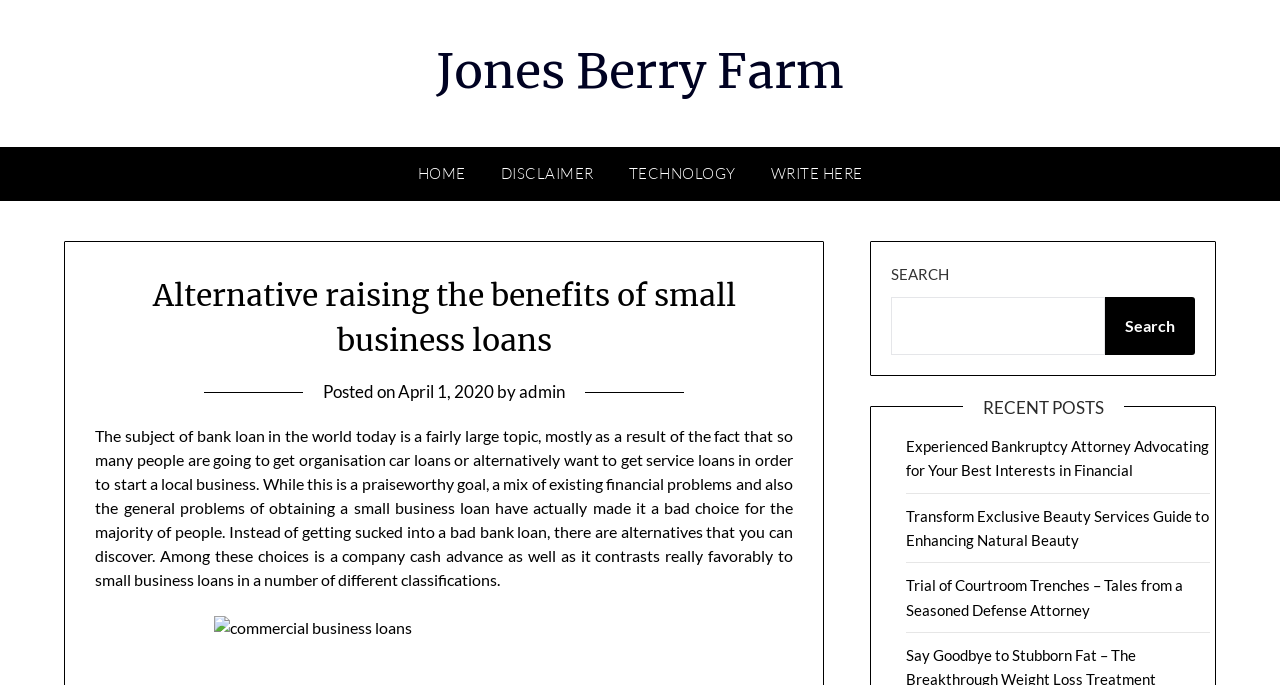Carefully examine the image and provide an in-depth answer to the question: How many links are there in the RECENT POSTS section?

The RECENT POSTS section is located at the bottom of the webpage, and it contains three links: 'Experienced Bankruptcy Attorney Advocating for Your Best Interests in Financial', 'Transform Exclusive Beauty Services Guide to Enhancing Natural Beauty', and 'Trial of Courtroom Trenches – Tales from a Seasoned Defense Attorney'.